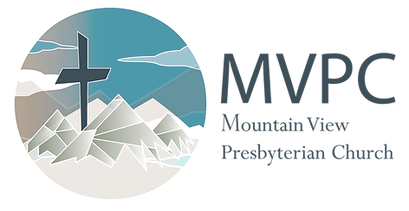What is written beside the emblem?
Please provide a single word or phrase based on the screenshot.

Church's name